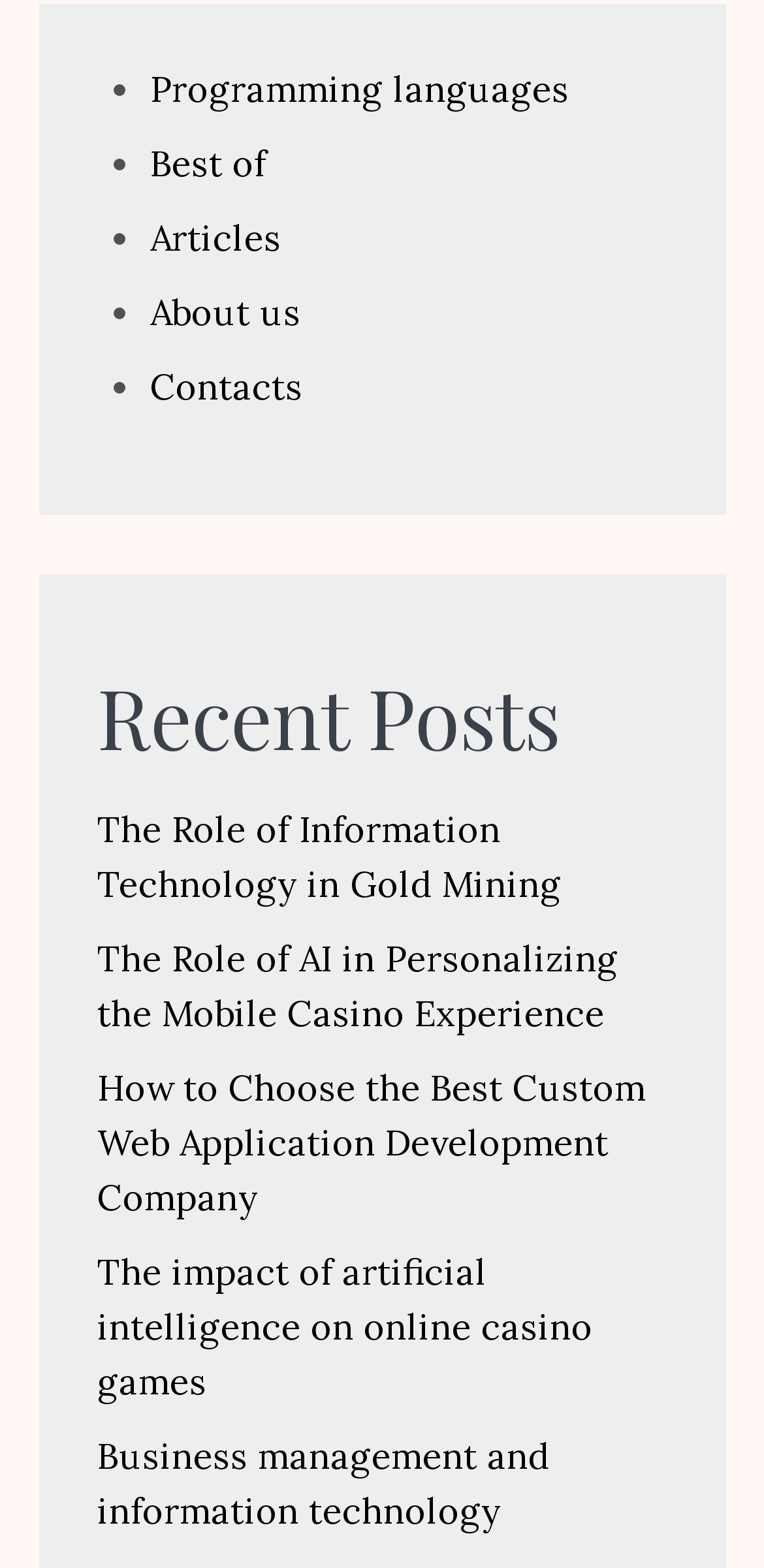Given the description "About us", determine the bounding box of the corresponding UI element.

[0.196, 0.185, 0.394, 0.214]